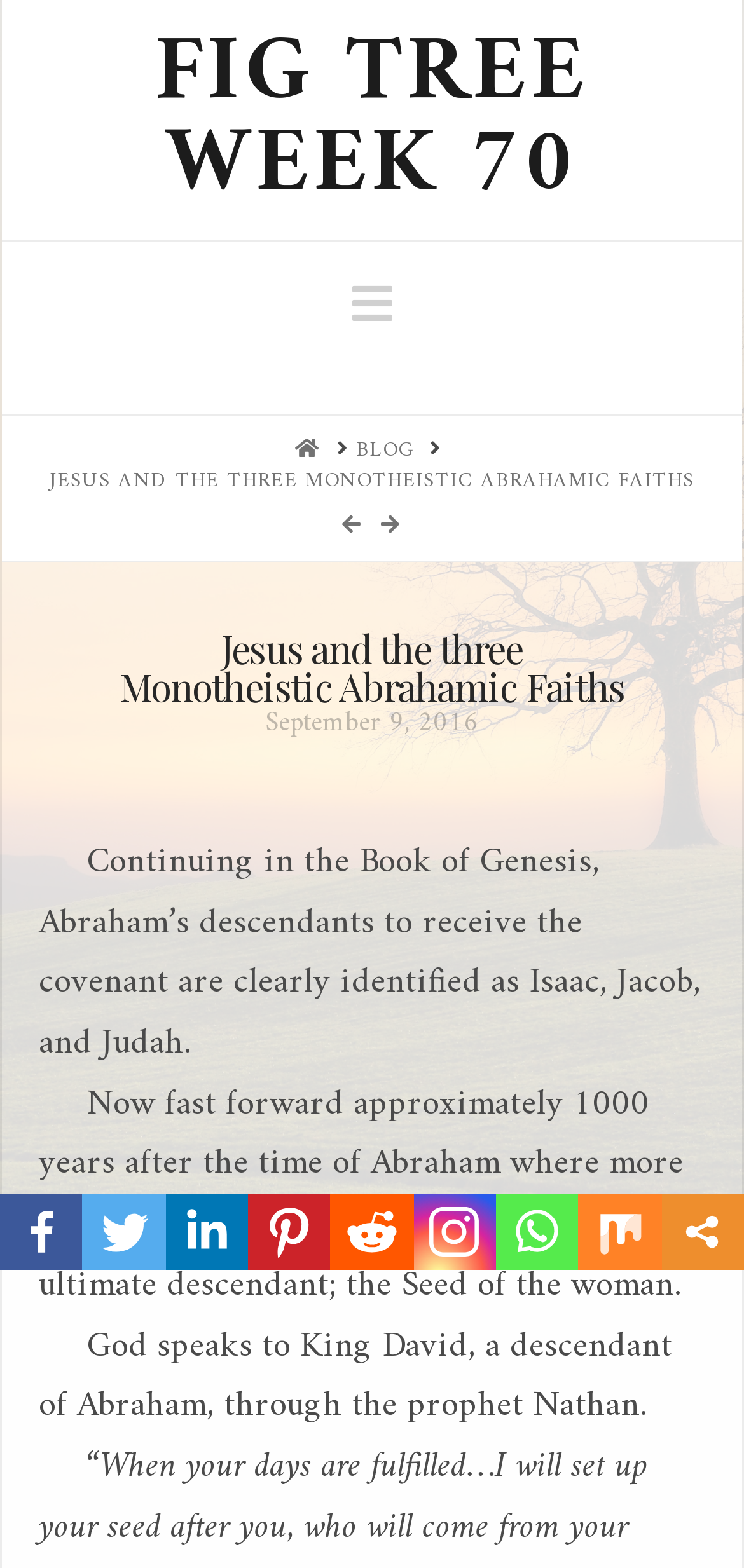Identify and provide the text of the main header on the webpage.

Jesus and the three Monotheistic Abrahamic Faiths